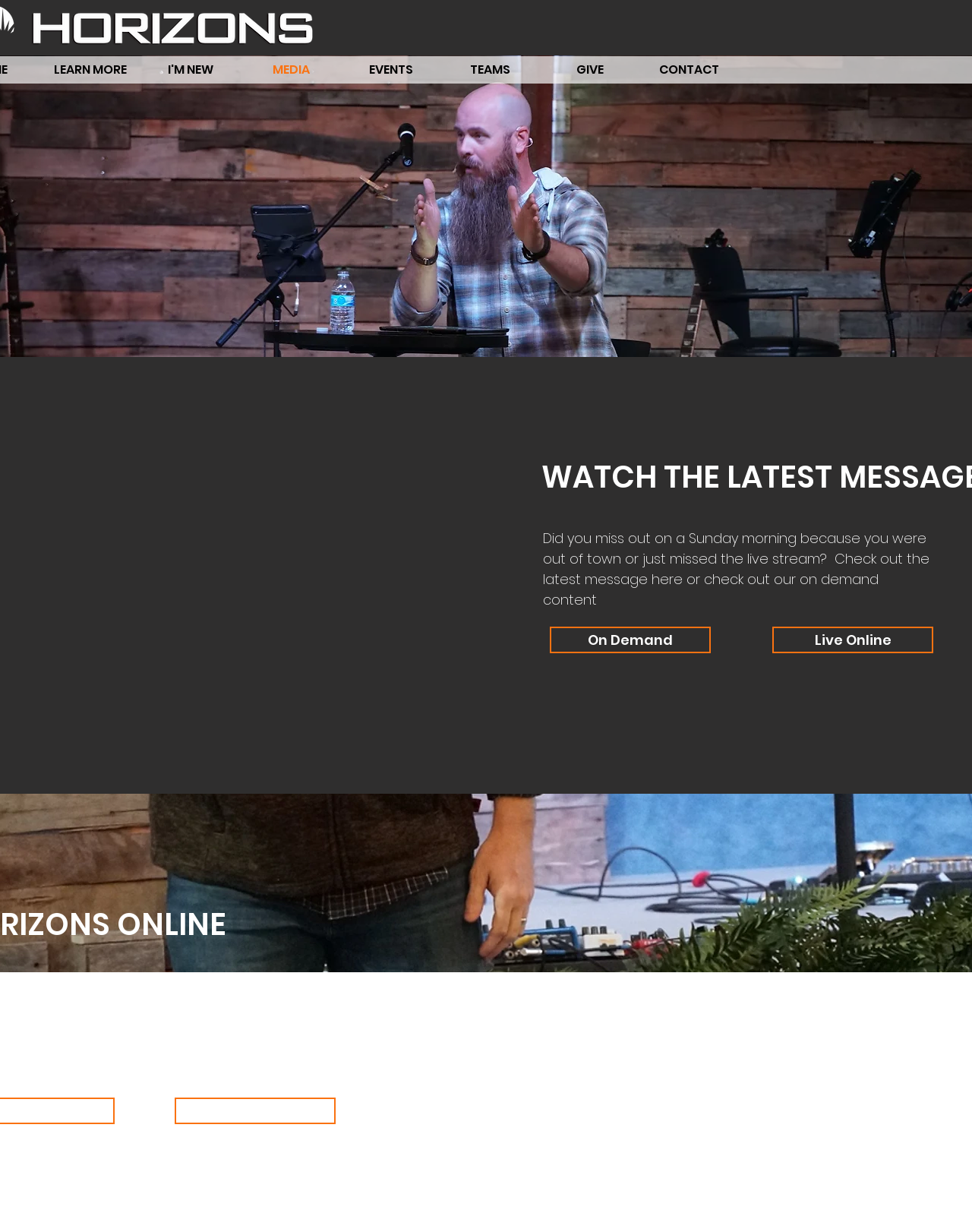Summarize the webpage with intricate details.

The webpage is about Horizons Christian Assembly, a media platform that provides on-demand content for worship services. At the top left of the page, there is a logo image with the text "HORIZONS" in white. Below the logo, there is a navigation menu with six links: "I'M NEW", "MEDIA", "EVENTS", "TEAMS", "GIVE", and "CONTACT", arranged horizontally from left to right.

Further down the page, there is a heading that asks if the user missed a Sunday morning worship service and invites them to check out the latest message or on-demand content. Below this heading, there are two links: "On Demand" and "Live Online", positioned side by side.

The "Live Online" section takes up the entire width of the page and is located near the bottom. Within this section, there is a link to "Give Online" positioned at the top left corner.

Overall, the webpage is designed to provide easy access to worship service content and online giving options.